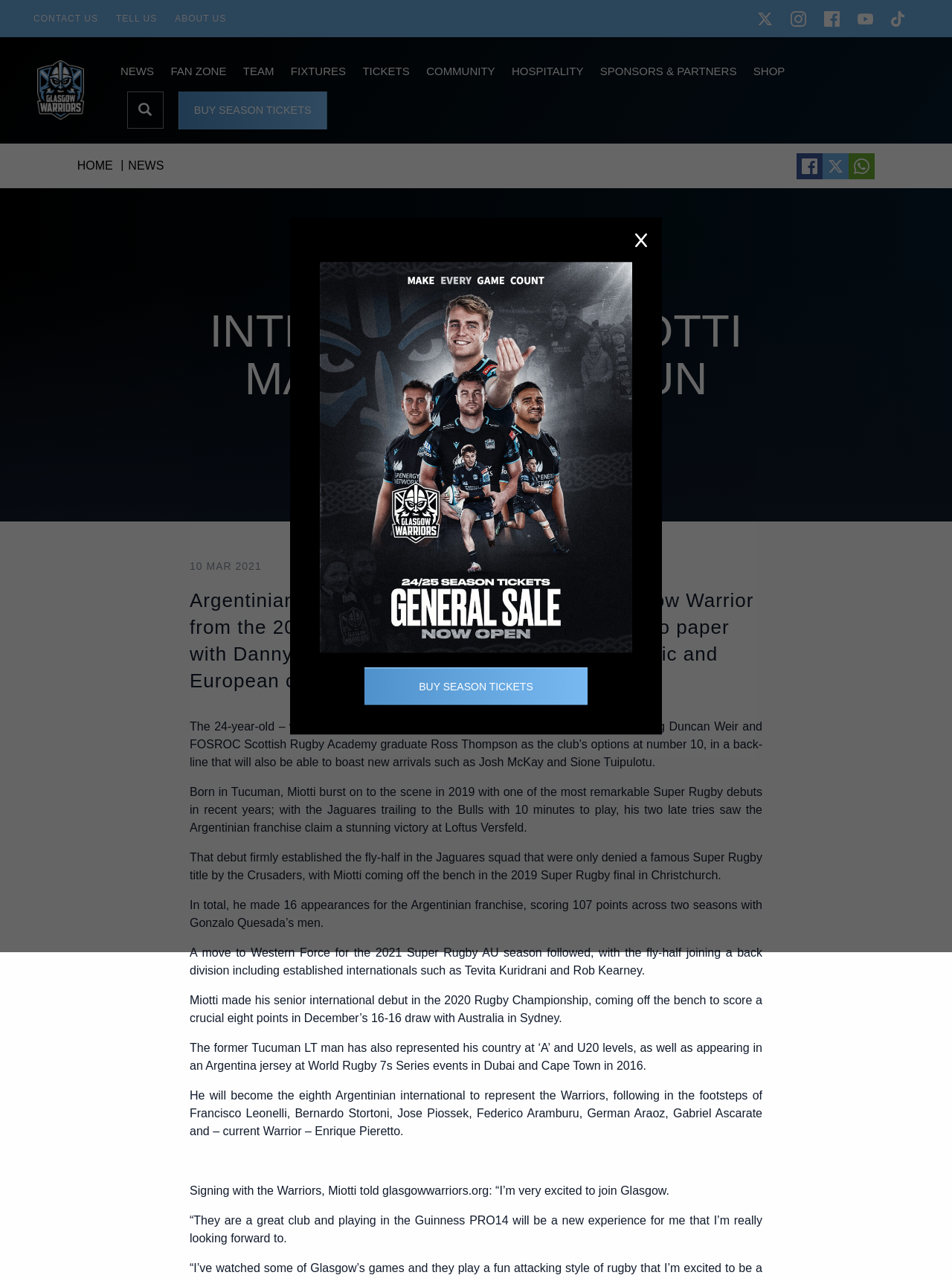Determine the coordinates of the bounding box that should be clicked to complete the instruction: "Click on CONTACT US". The coordinates should be represented by four float numbers between 0 and 1: [left, top, right, bottom].

[0.026, 0.008, 0.112, 0.021]